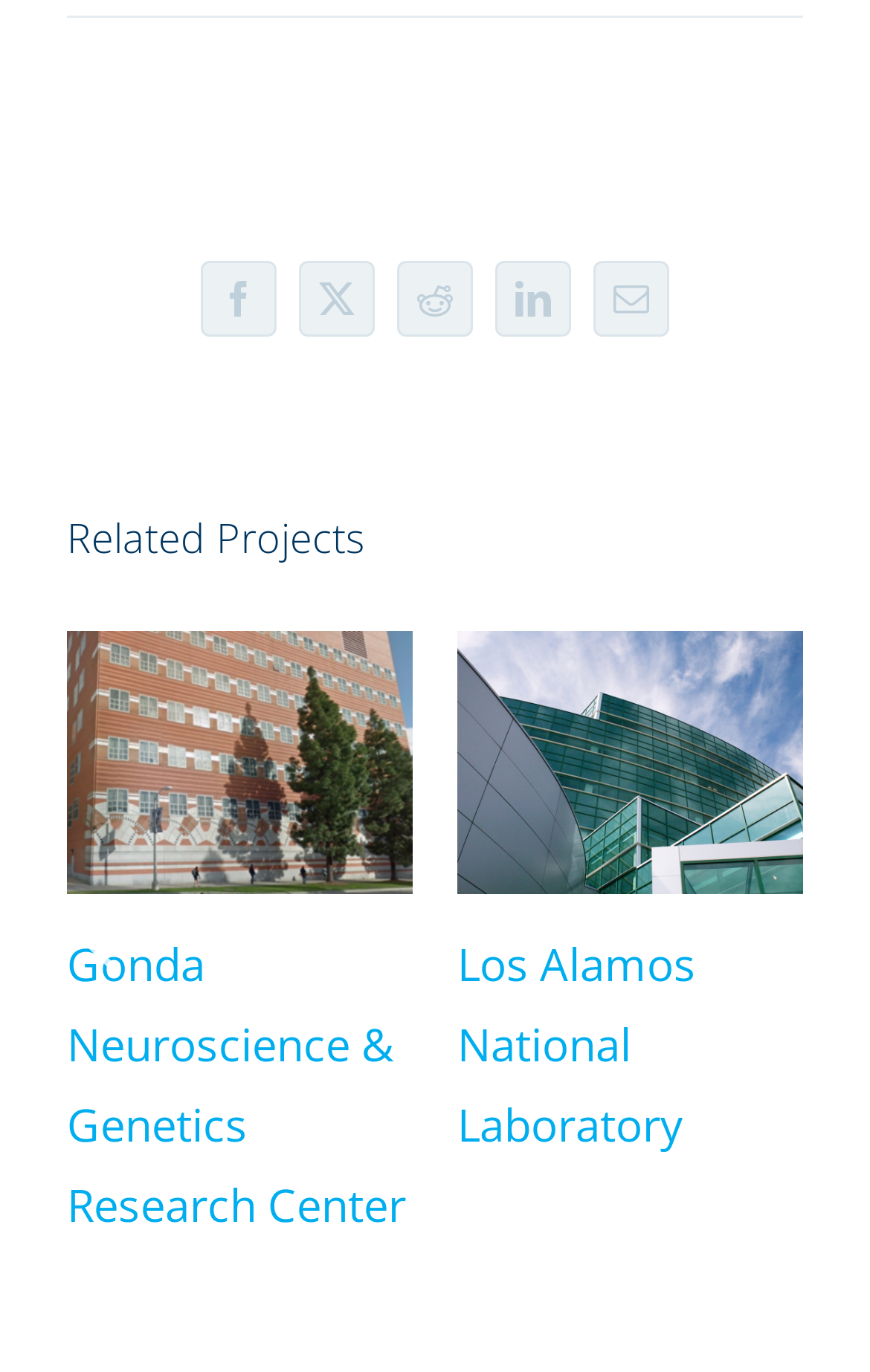What are the navigation buttons for the projects?
Can you provide a detailed and comprehensive answer to the question?

I found two button elements, 'Previous slide' and 'Next slide', which are used to navigate through the projects.